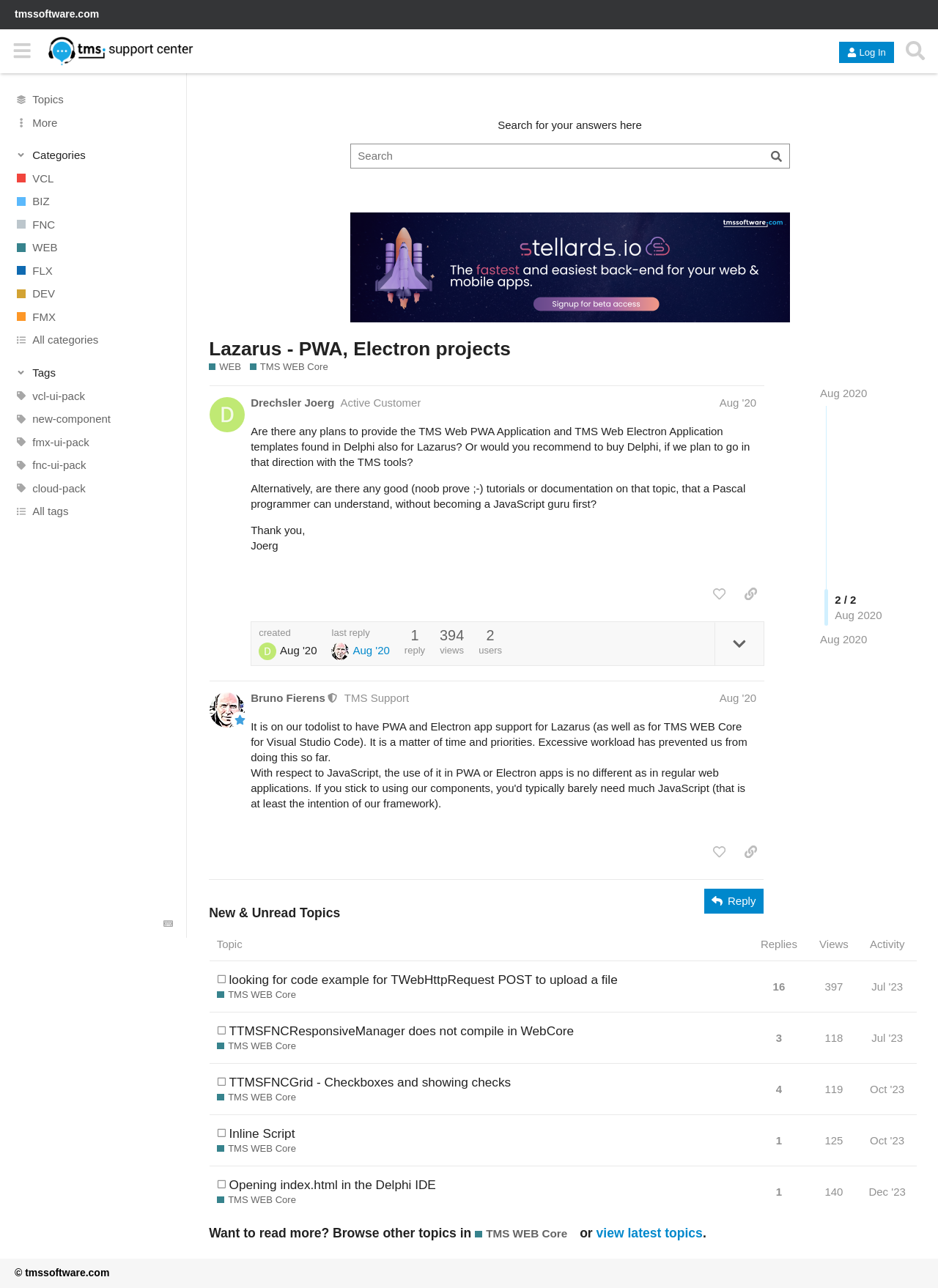Using the description "Swami Systems", locate and provide the bounding box of the UI element.

None